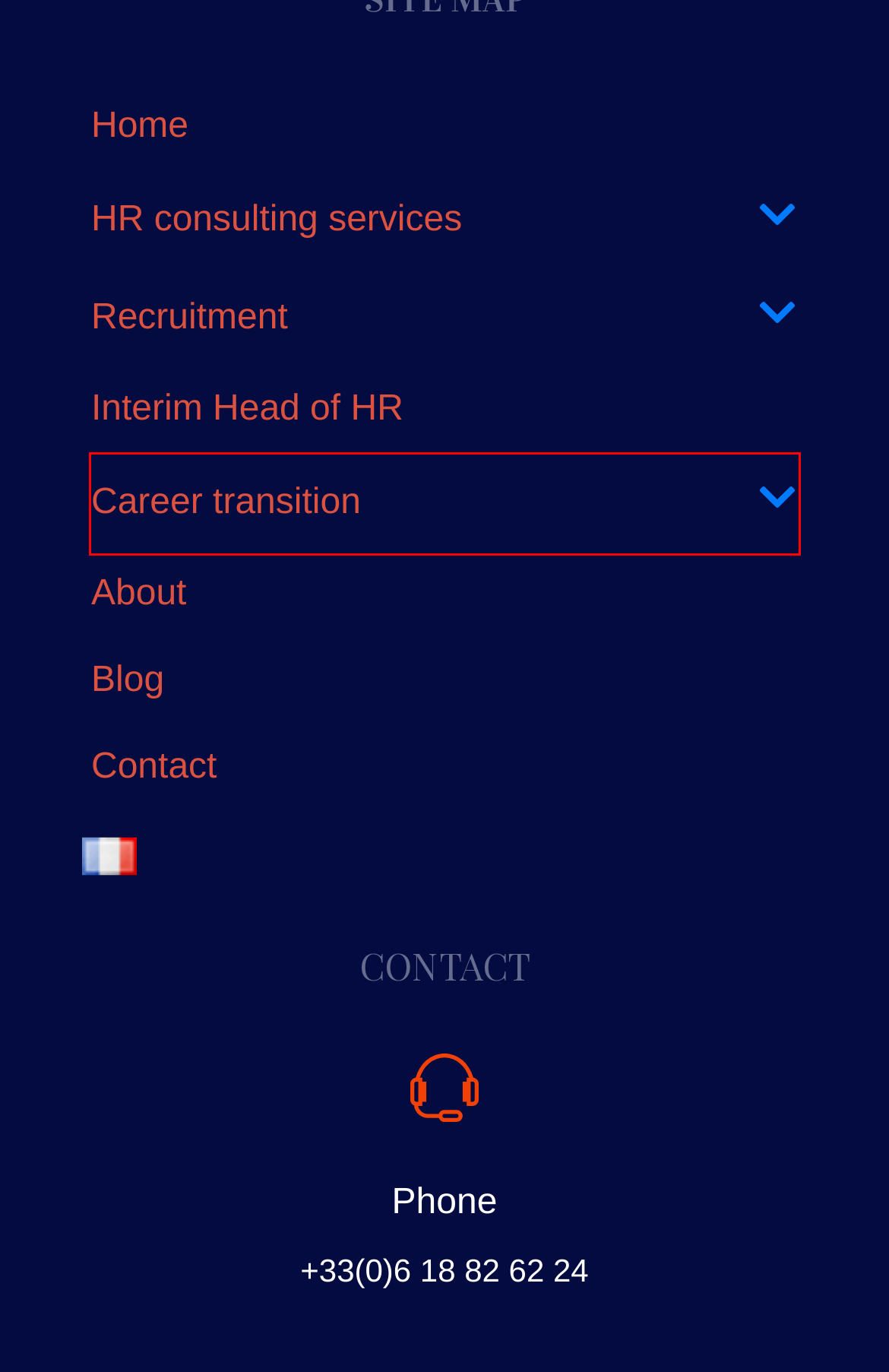Examine the screenshot of a webpage with a red bounding box around an element. Then, select the webpage description that best represents the new page after clicking the highlighted element. Here are the descriptions:
A. Interim Head of HR - HR SWITCH
B. About - HR SWITCH
C. Consultant en bilan de compétences Paris - HR SWITCH
D. Contact - HR SWITCH
E. Blog - HR SWITCH
F. HR consulting services - HR SWITCH
G. Career transition - HR SWITCH
H. Full-service HR consultancy for foreign companies with a French subsidiary

G